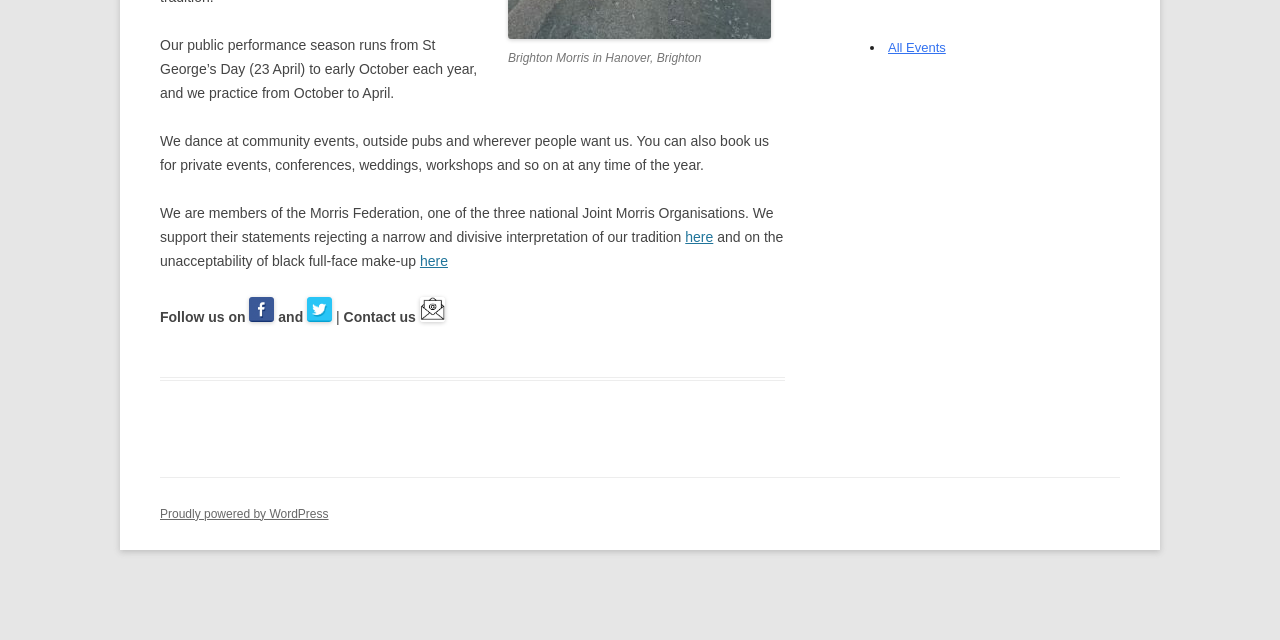Provide the bounding box for the UI element matching this description: "All Events".

[0.694, 0.063, 0.739, 0.086]